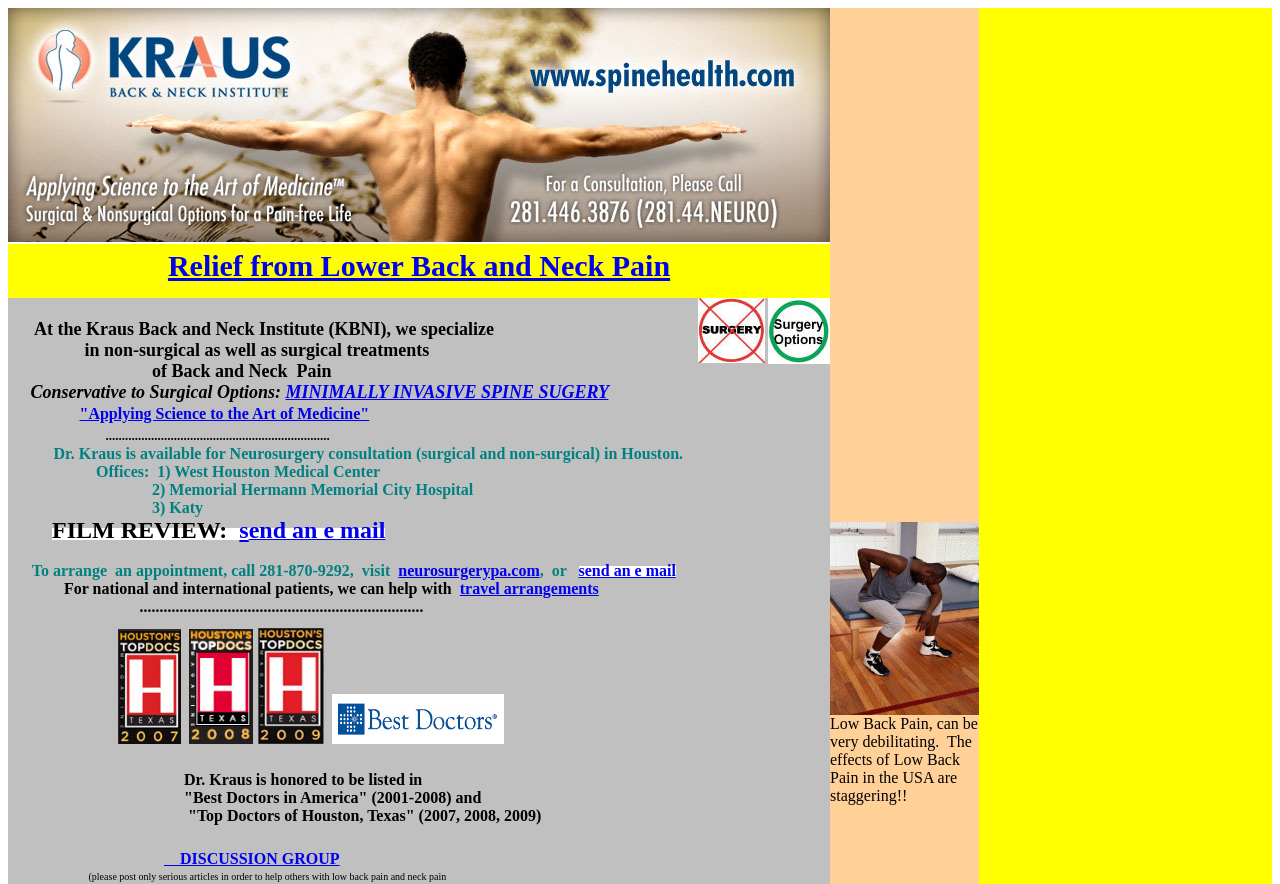What is the specialty of Dr. Kraus?
We need a detailed and exhaustive answer to the question. Please elaborate.

I found the answer by analyzing the text content of the webpage, specifically the section that says 'Dr. Kraus is available for Neurosurgery consultation (surgical and non-surgical) in Houston'.